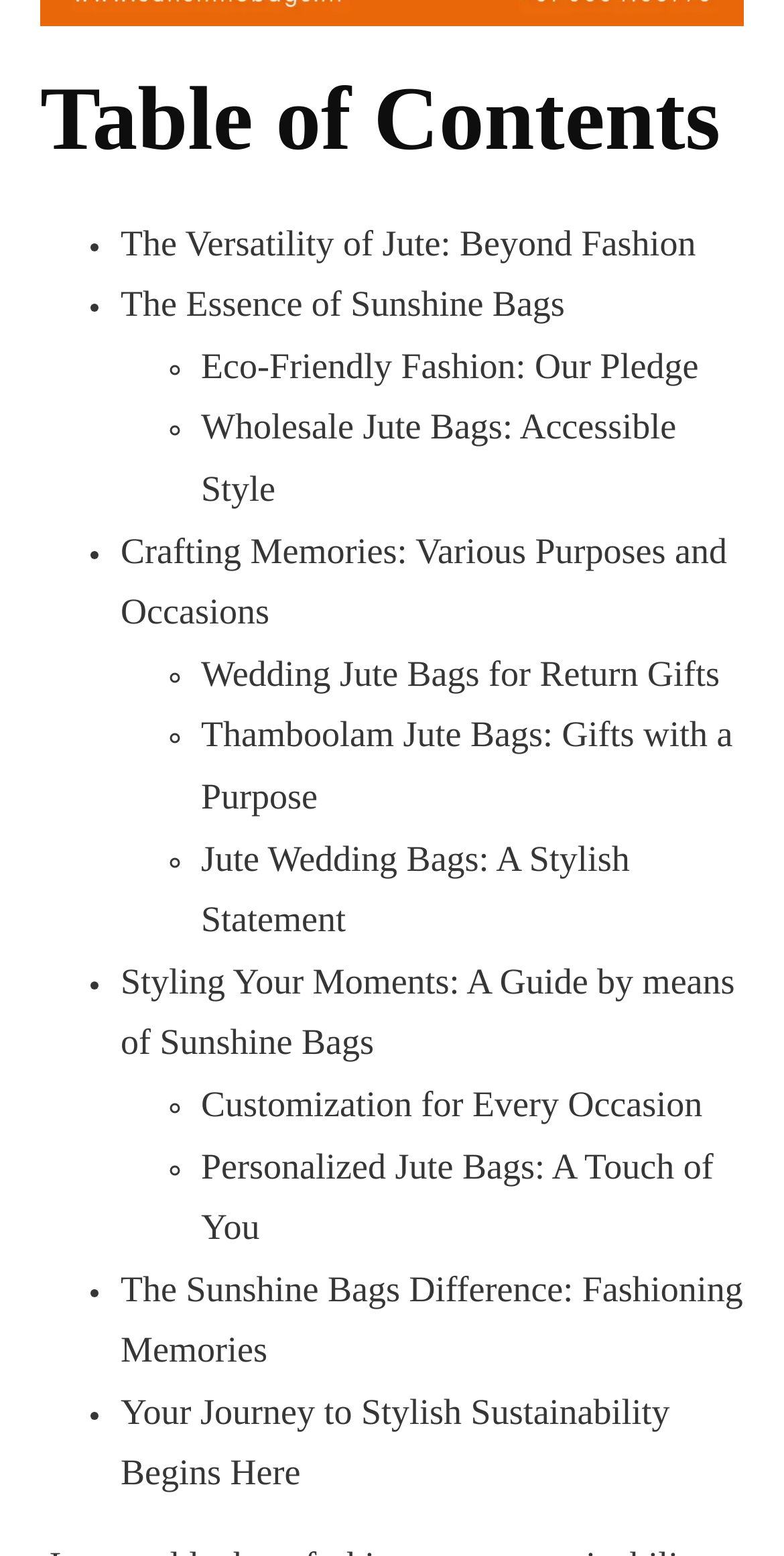How many links are in the table of contents?
Your answer should be a single word or phrase derived from the screenshot.

10